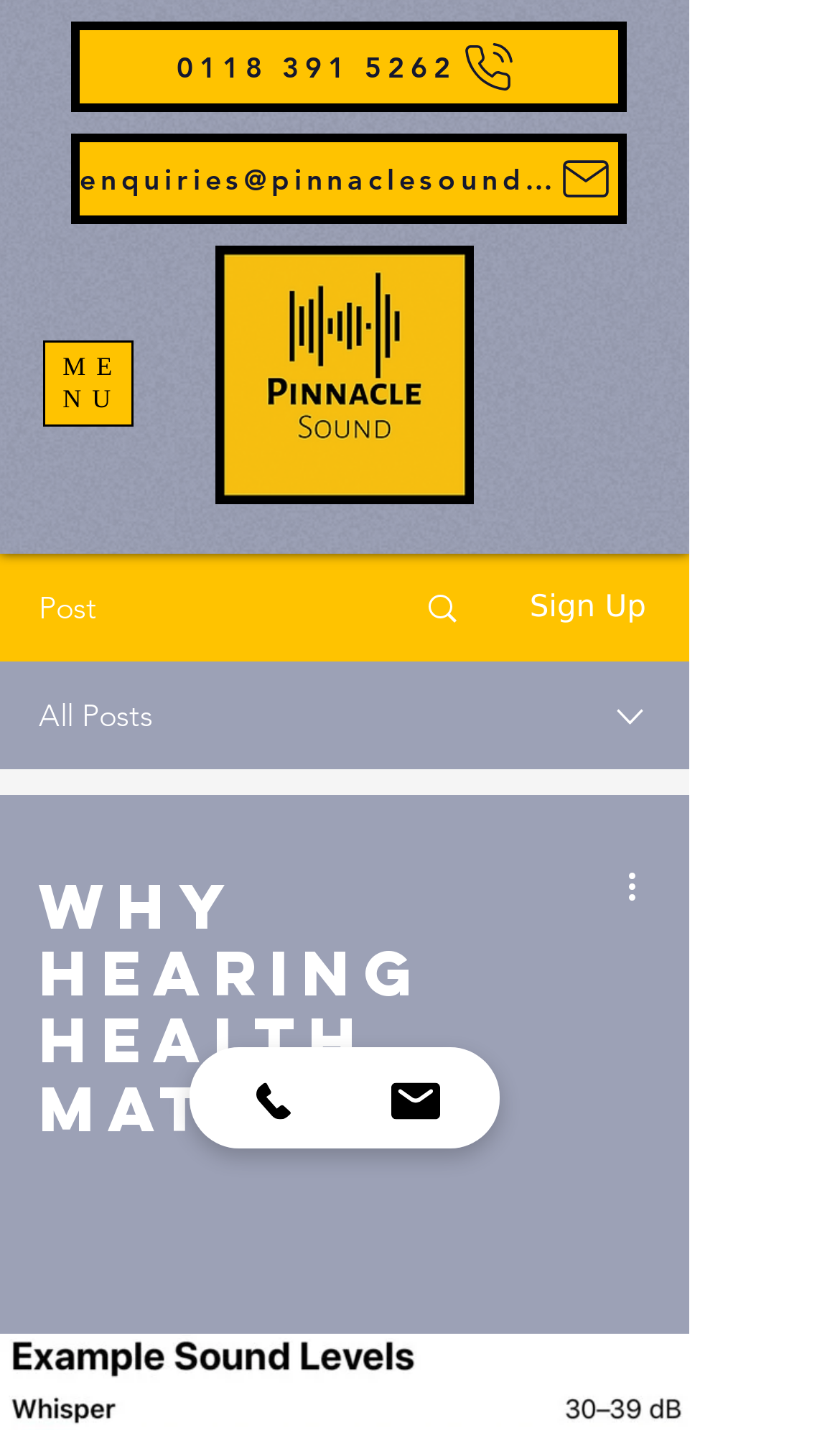Identify the bounding box coordinates for the element you need to click to achieve the following task: "Open navigation menu". The coordinates must be four float values ranging from 0 to 1, formatted as [left, top, right, bottom].

[0.051, 0.238, 0.159, 0.298]